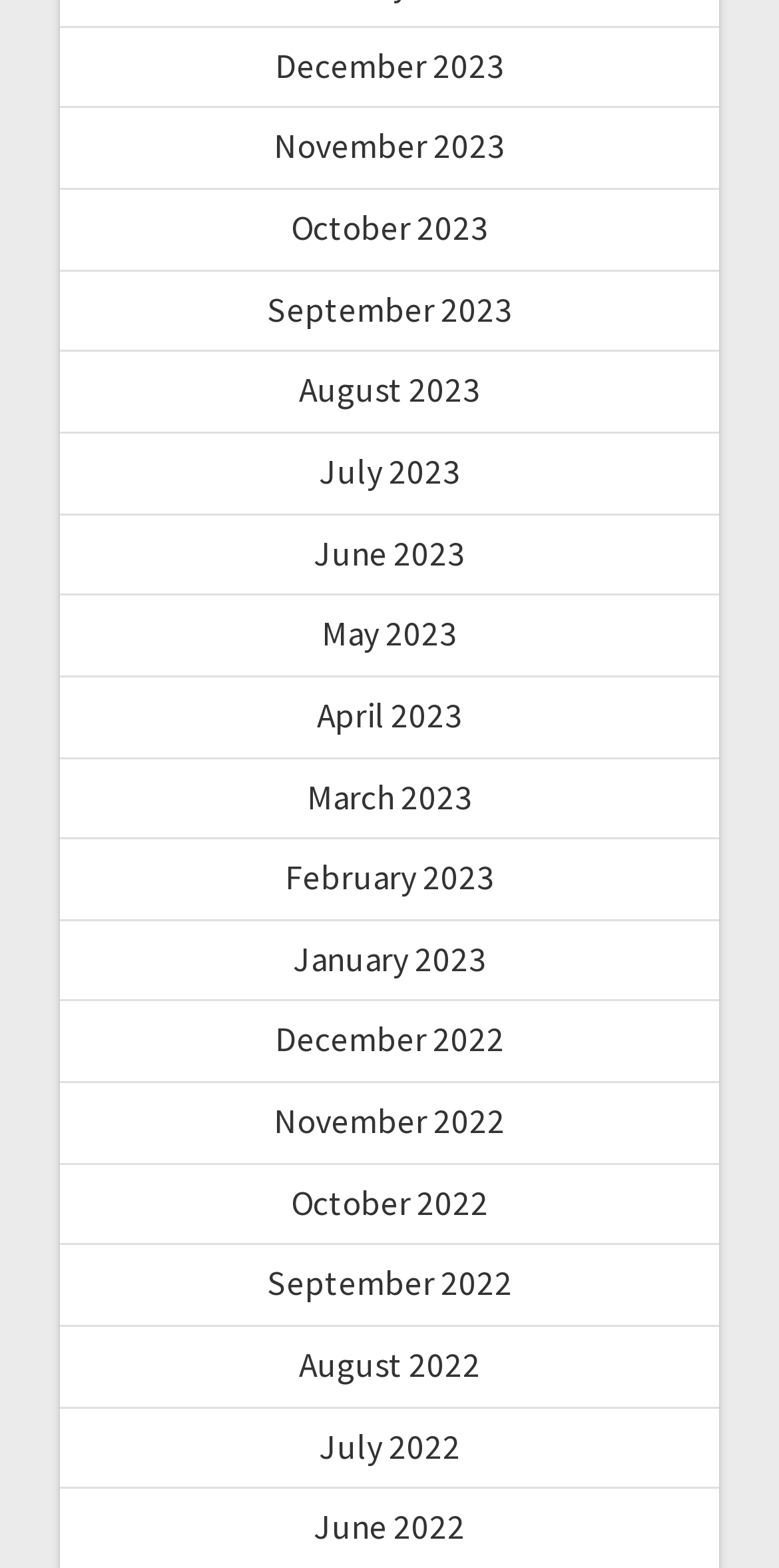Identify the bounding box coordinates of the section to be clicked to complete the task described by the following instruction: "View November 2022". The coordinates should be four float numbers between 0 and 1, formatted as [left, top, right, bottom].

[0.351, 0.701, 0.649, 0.729]